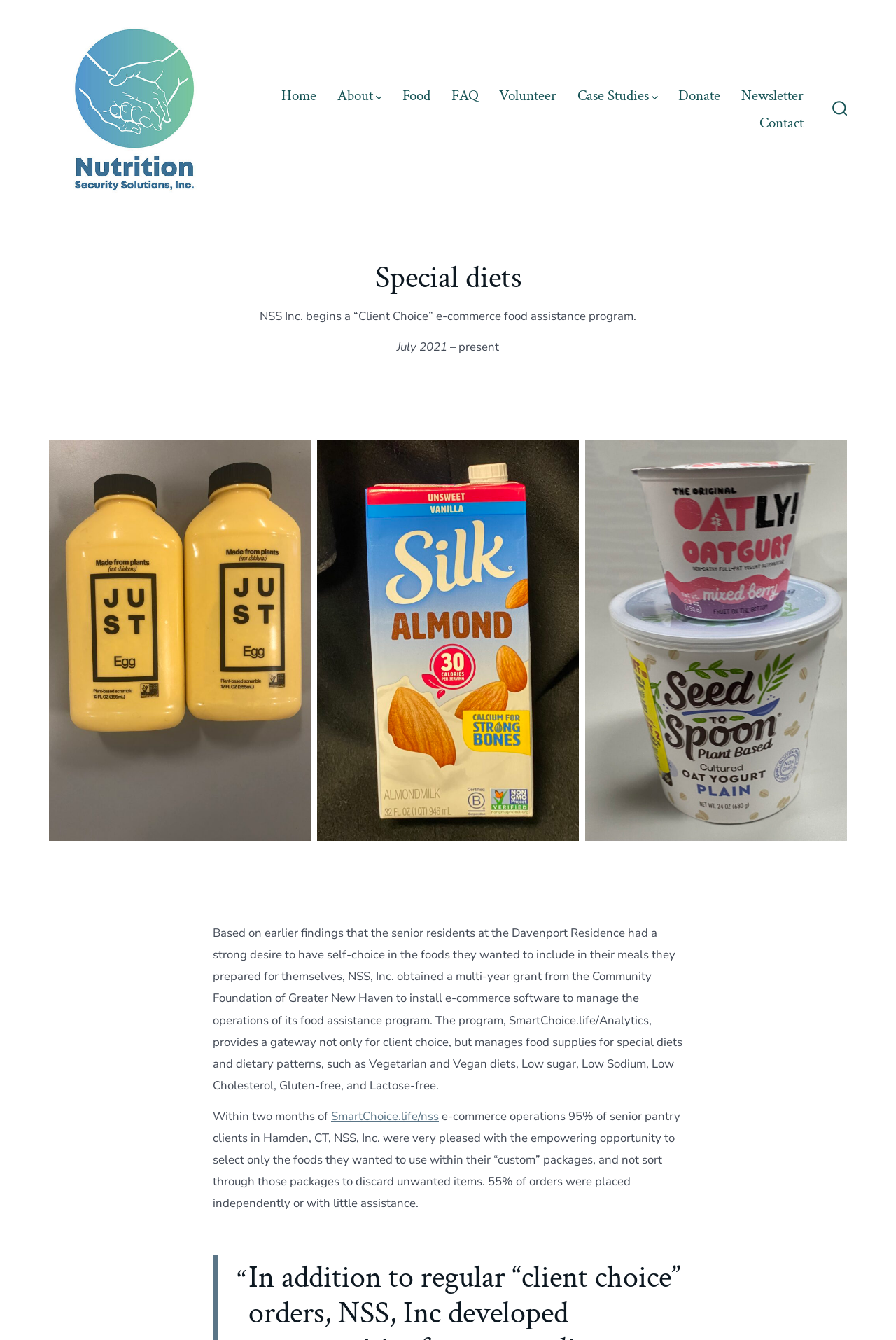Find the bounding box coordinates of the clickable region needed to perform the following instruction: "View the Case Studies page". The coordinates should be provided as four float numbers between 0 and 1, i.e., [left, top, right, bottom].

[0.644, 0.062, 0.734, 0.082]